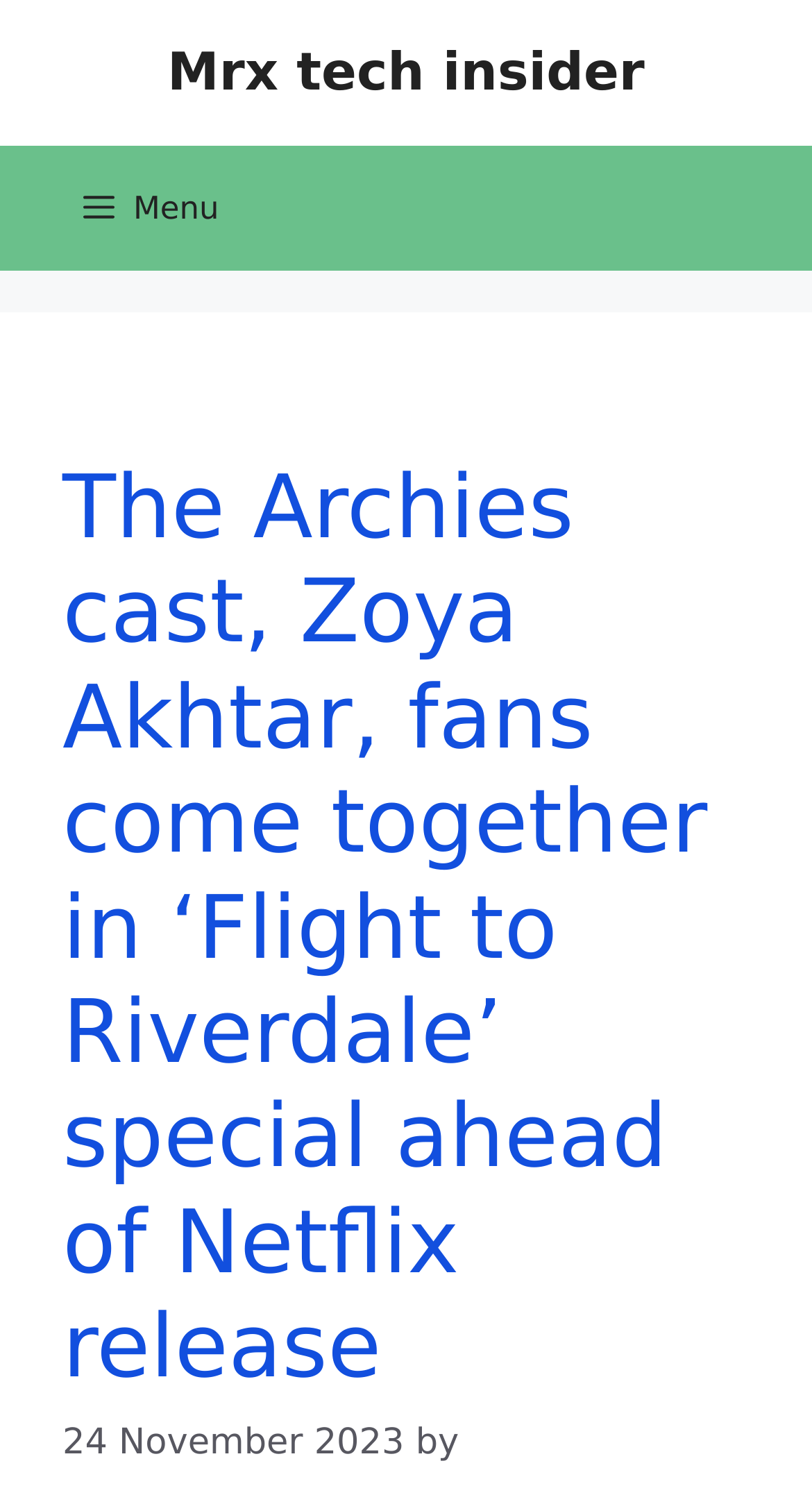What is the date of the article?
Give a detailed explanation using the information visible in the image.

I found the date of the article by examining the time element, which contains the static text '24 November 2023'.